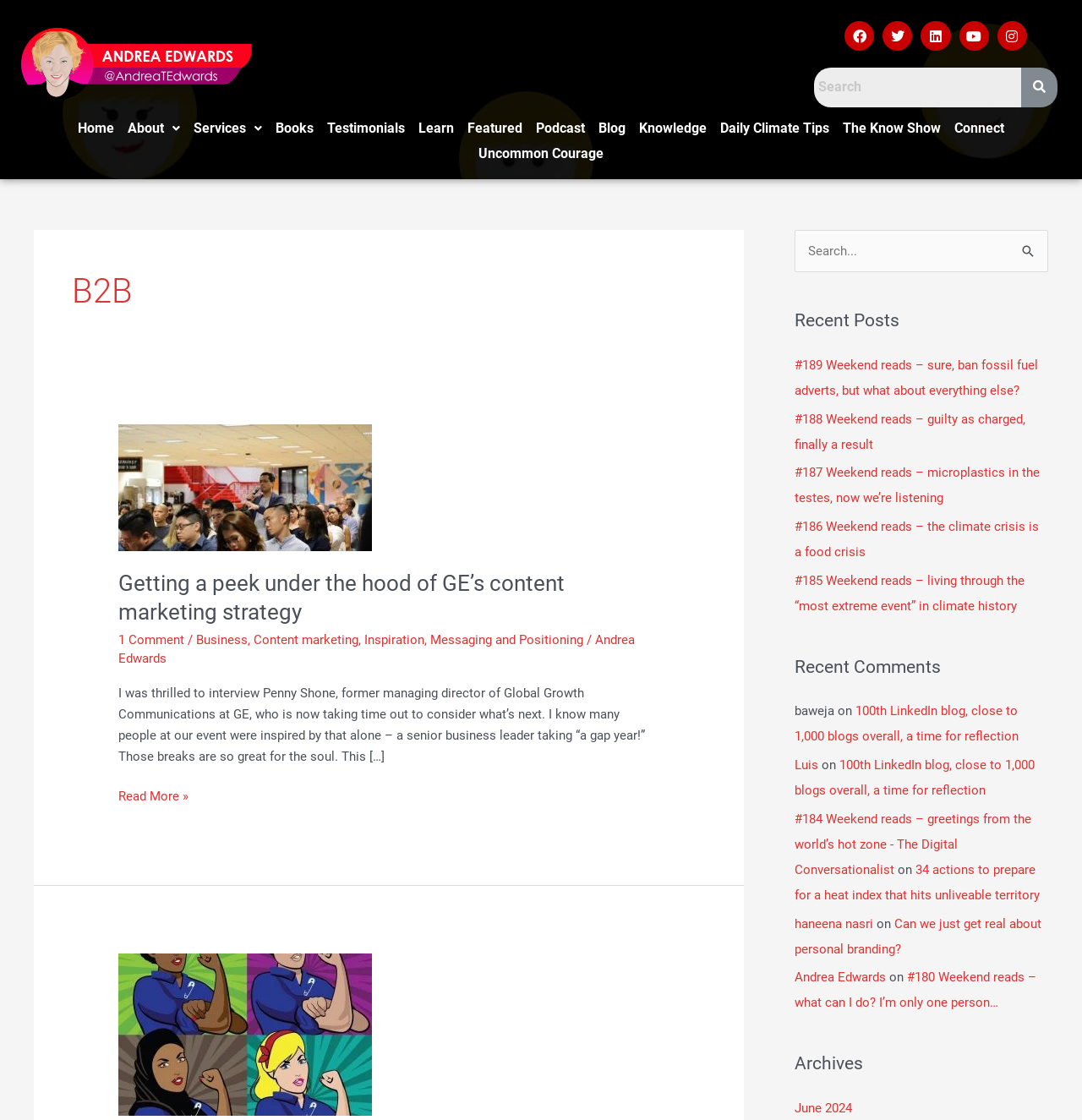What is the name of the author who wrote the article about GE’s content marketing strategy?
From the image, provide a succinct answer in one word or a short phrase.

Andrea Edwards